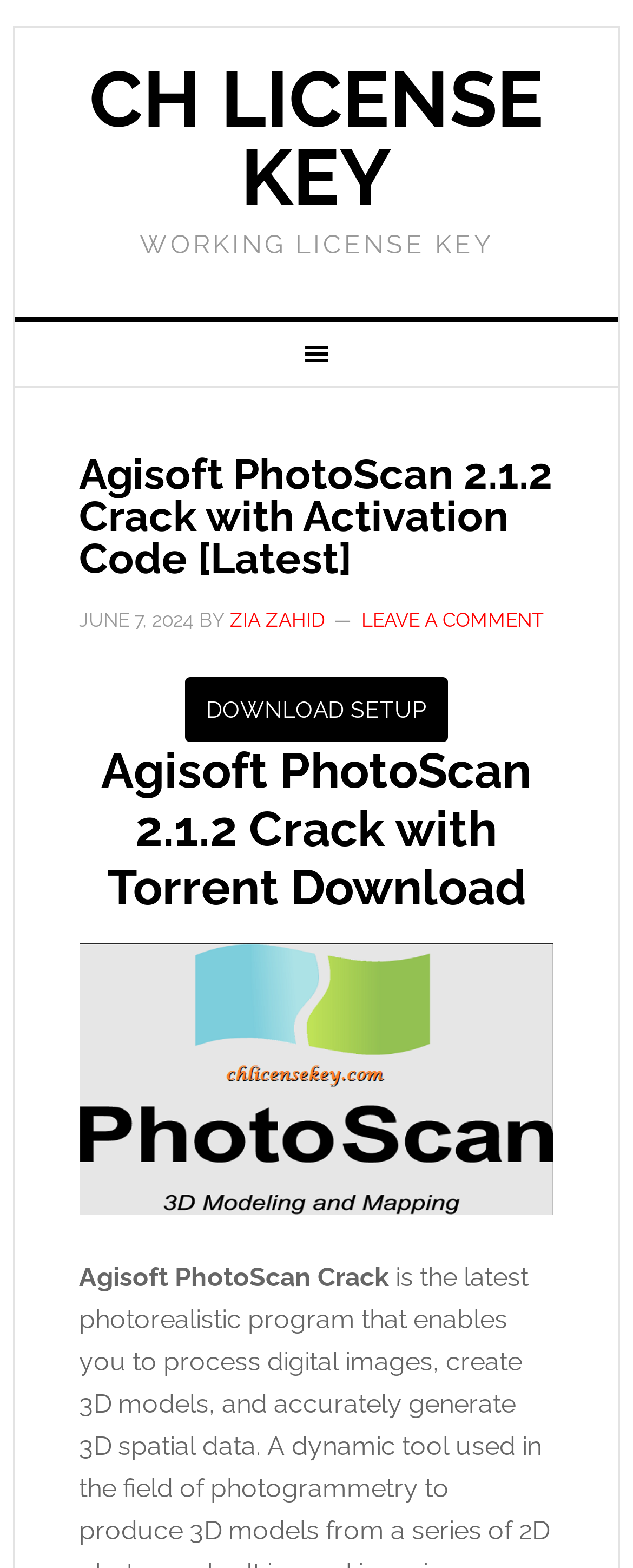What is the purpose of the button?
Give a detailed response to the question by analyzing the screenshot.

I found the purpose of the button by looking at the button element in the navigation section, which contains the text 'DOWNLOAD SETUP'.